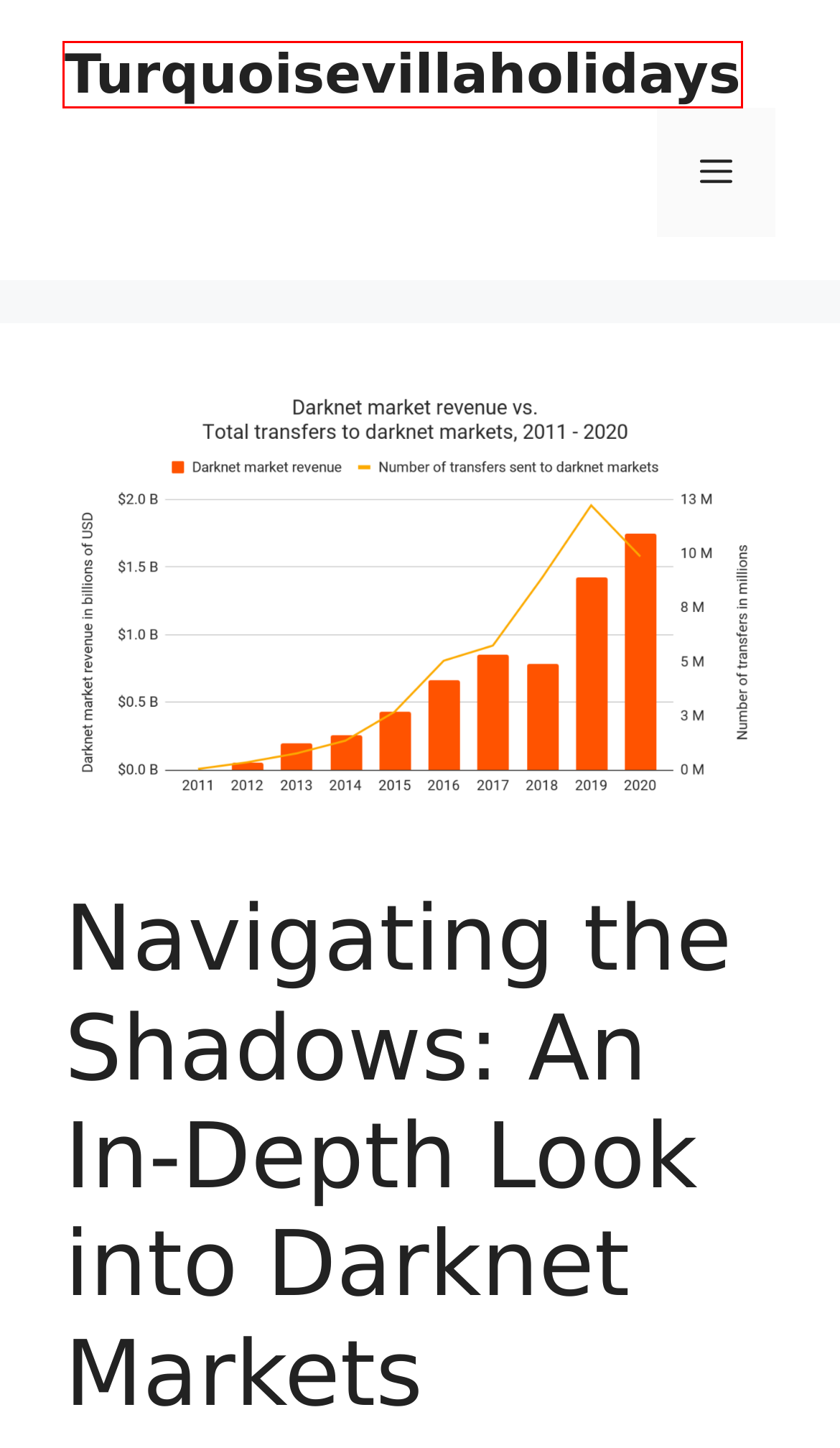Given a webpage screenshot featuring a red rectangle around a UI element, please determine the best description for the new webpage that appears after the element within the bounding box is clicked. The options are:
A. สล็อตพีจี pg slot เว็บตรงไม่ผ่านเอเย่นต์ปี2024 UFABET
B. Kfz Gutachter Kaltenkirchen | 24h erreichbar - schnell vor Ort
C. IHOKIBET | Daftar Situs Online Permainan Populer di Asia
D. Poker338: Daftar IDN Poker QQ Ceme Domino Qiu Online IDN Play Terpercaya
E. News on hire a hitman services | Wetwork on onion
F. Buy Steroids Online | Injectable & Oral Steroids for Sale USA | Card Payment
G. Turquoisevillaholidays - Turquoisevillaholidays
H. Keluaran HK: Togel Hongkong, Pengeluaran HK Hari Ini, Data HK Prize

G